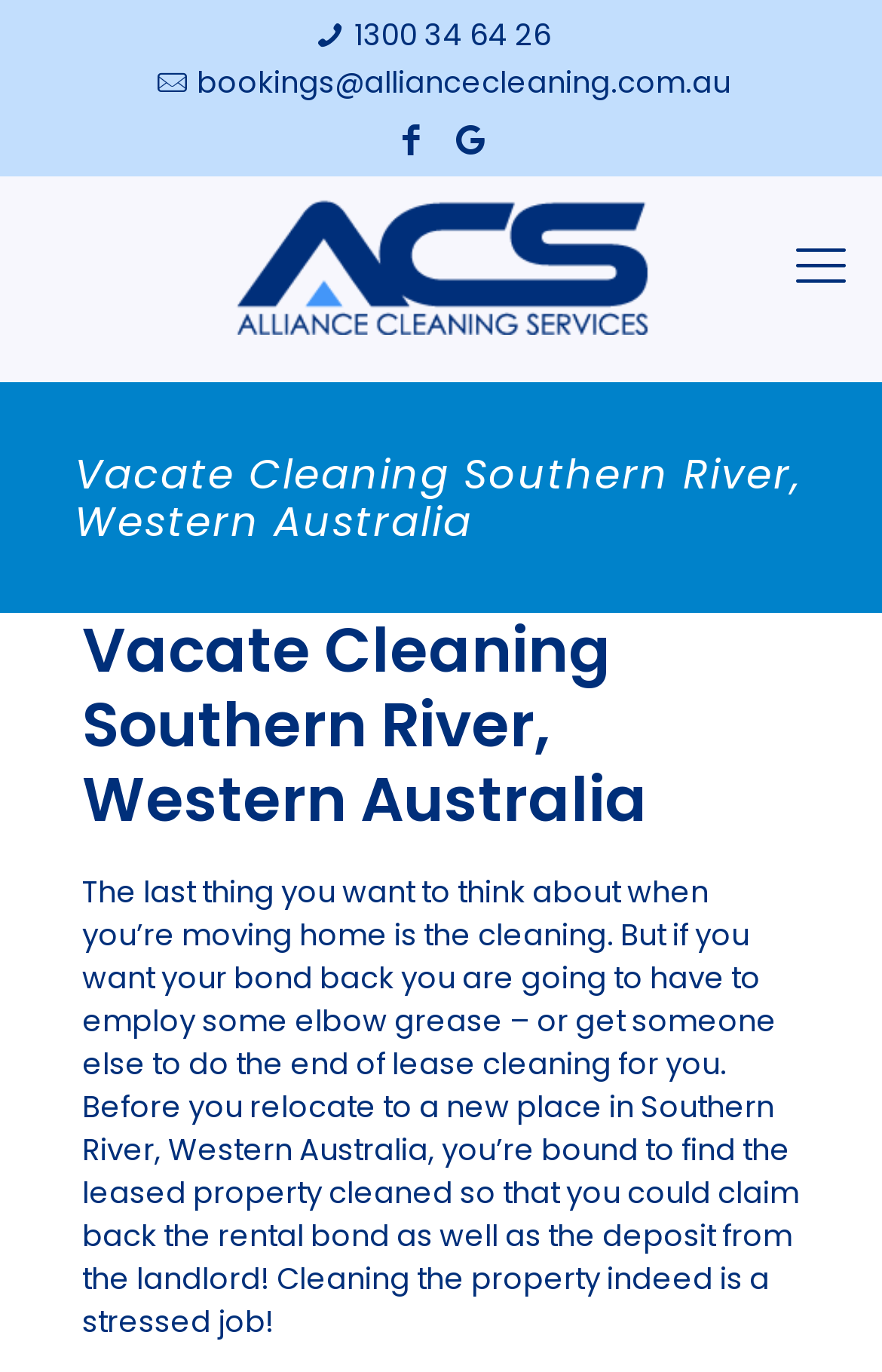Provide the bounding box coordinates of the HTML element described by the text: "1300 34 64 26".

[0.402, 0.01, 0.625, 0.041]